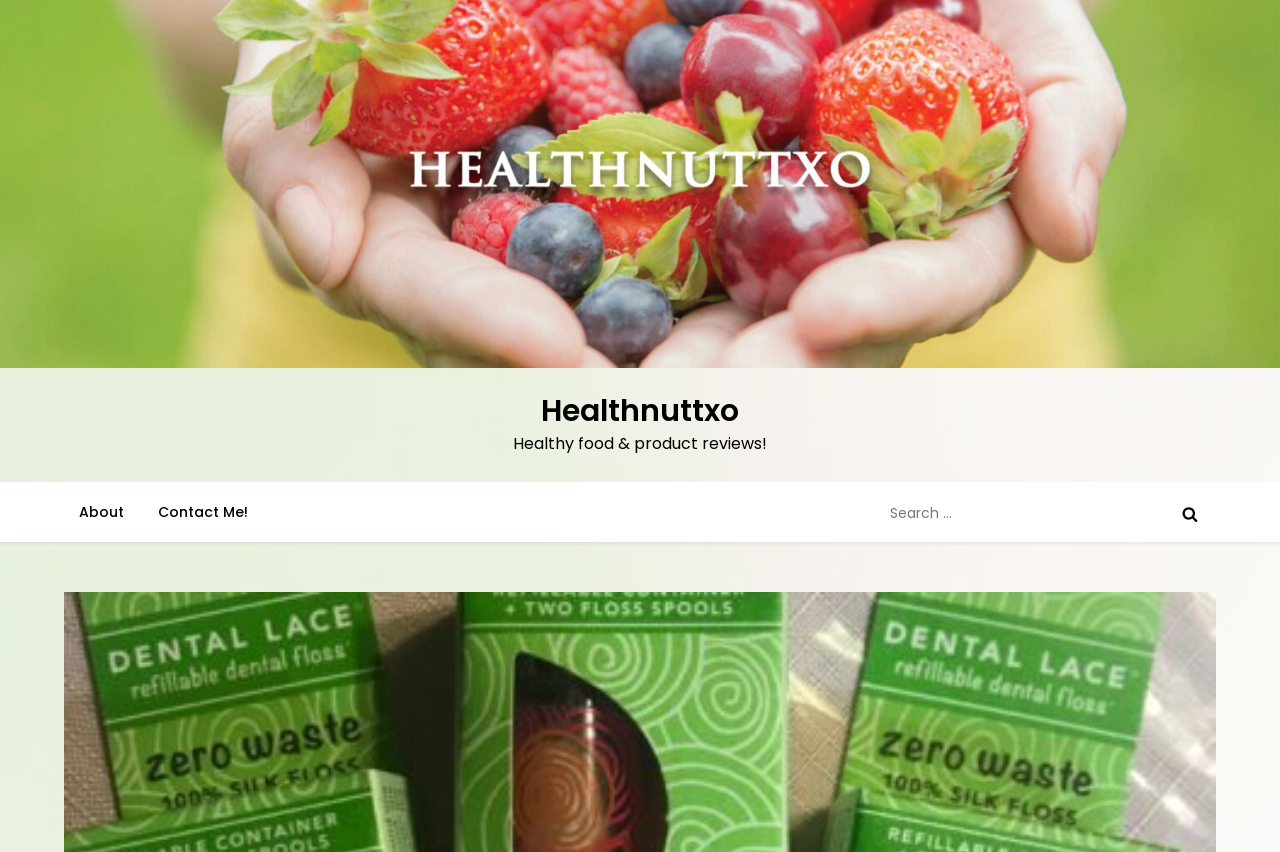Describe every aspect of the webpage in a detailed manner.

The webpage is about Healthnuttxo, a website focused on healthy food and product reviews. At the top of the page, there is a large image with the text "Healthnuttxo" and a link with the same text, which is likely the website's logo. Below the logo, there is a tagline that reads "Healthy food & product reviews!".

On the top navigation bar, there are three links: "About" and "Contact Me!" on the left side, and a search bar on the right side. The search bar has a label "Search for:" and a search box where users can input their queries. There is also a small button with a magnifying glass icon next to the search box.

The overall layout of the webpage is clean, with a prominent logo and navigation bar at the top, and a search bar on the right side. The use of a large logo and a clear tagline effectively communicates the website's focus on healthy food and product reviews.